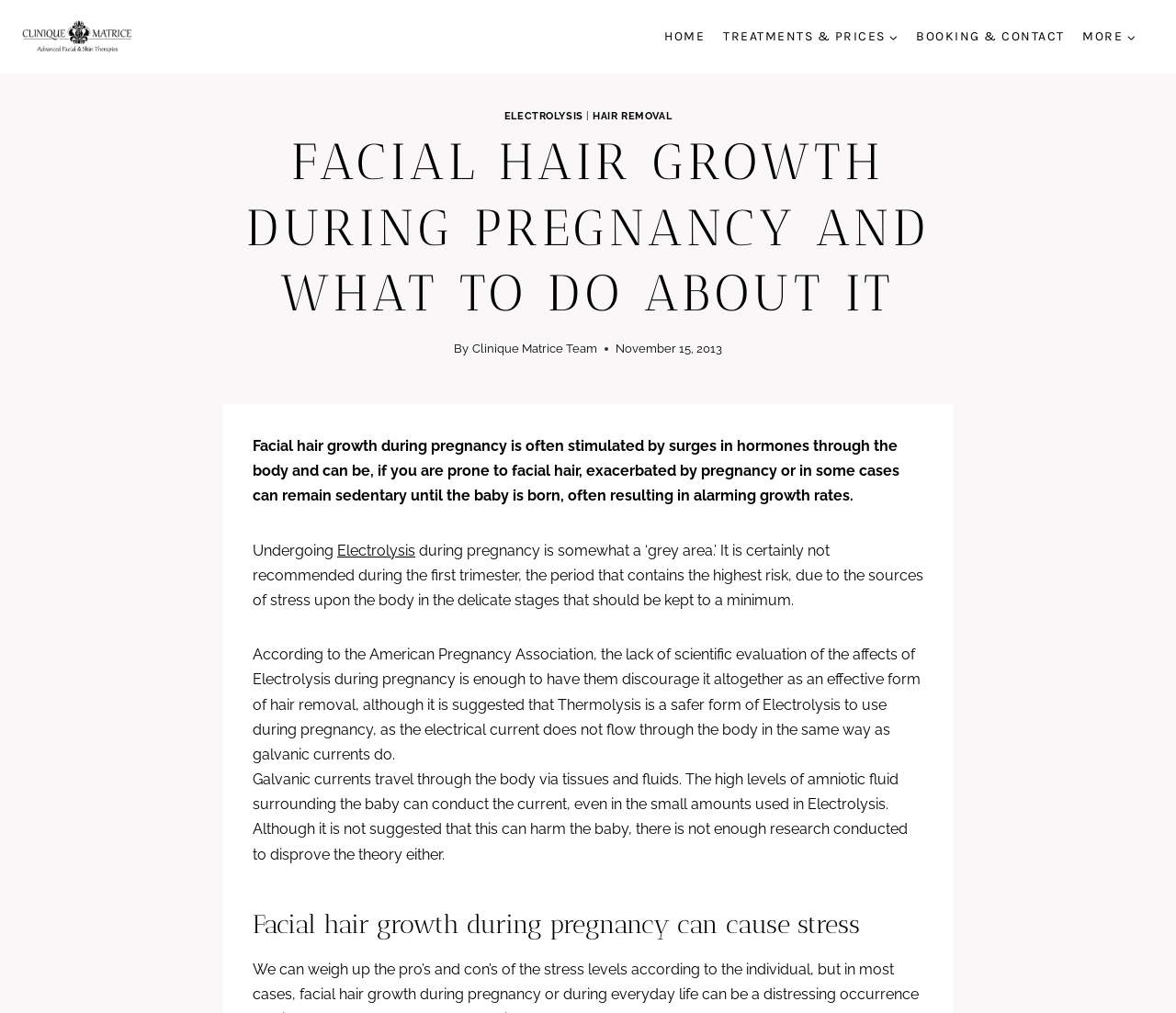Describe in detail what you see on the webpage.

The webpage is about facial hair growth during pregnancy, with a focus on electrolysis news, tips, and expert advice from Brisbane-based electrolygist, Elaine. 

At the top left corner, there is a logo of "Clinique Matrice" which is also a link. Below the logo, there is a primary navigation menu with five links: "HOME", "TREATMENTS & PRICES", "BOOKING & CONTACT", "MORE", and two expandable child menus. 

On the left side of the page, there are two links: "ELECTROLYSIS" and "HAIR REMOVAL". 

The main content of the page is an article titled "FACIAL HAIR GROWTH DURING PREGNANCY AND WHAT TO DO ABOUT IT". The article is written by the "Clinique Matrice Team" and was published on November 15, 2013. 

The article discusses how facial hair growth during pregnancy is stimulated by hormonal surges and can be exacerbated by pregnancy. It also talks about the risks of undergoing electrolysis during pregnancy, citing the American Pregnancy Association's discouragement of the practice due to a lack of scientific evaluation. 

The article is divided into sections, with a subheading "Facial hair growth during pregnancy can cause stress" towards the bottom of the page.